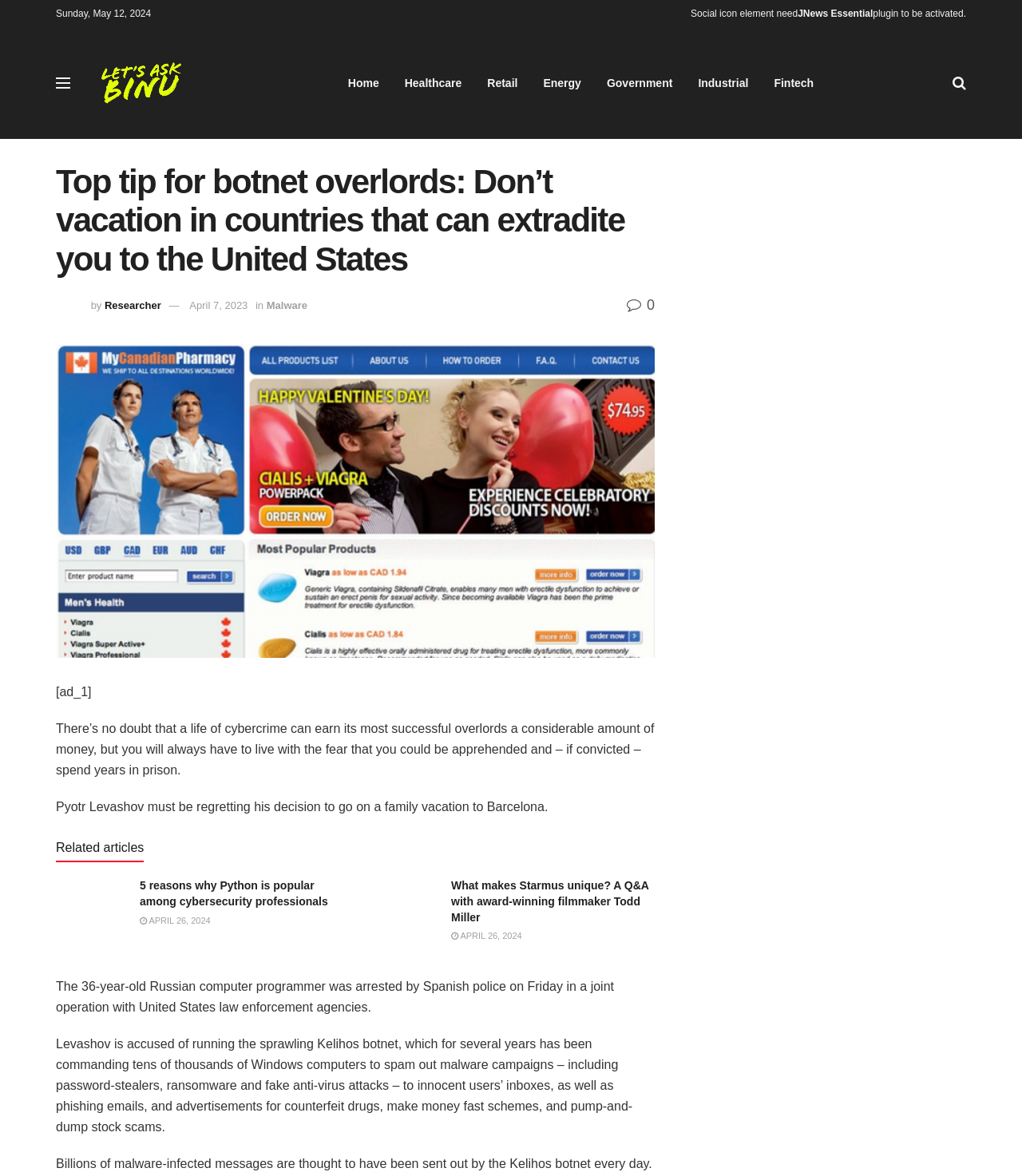What is the date of the article?
Please provide a comprehensive answer to the question based on the webpage screenshot.

I found the date of the article by looking at the link 'April 7, 2023' which is located below the author's name 'Researcher'.